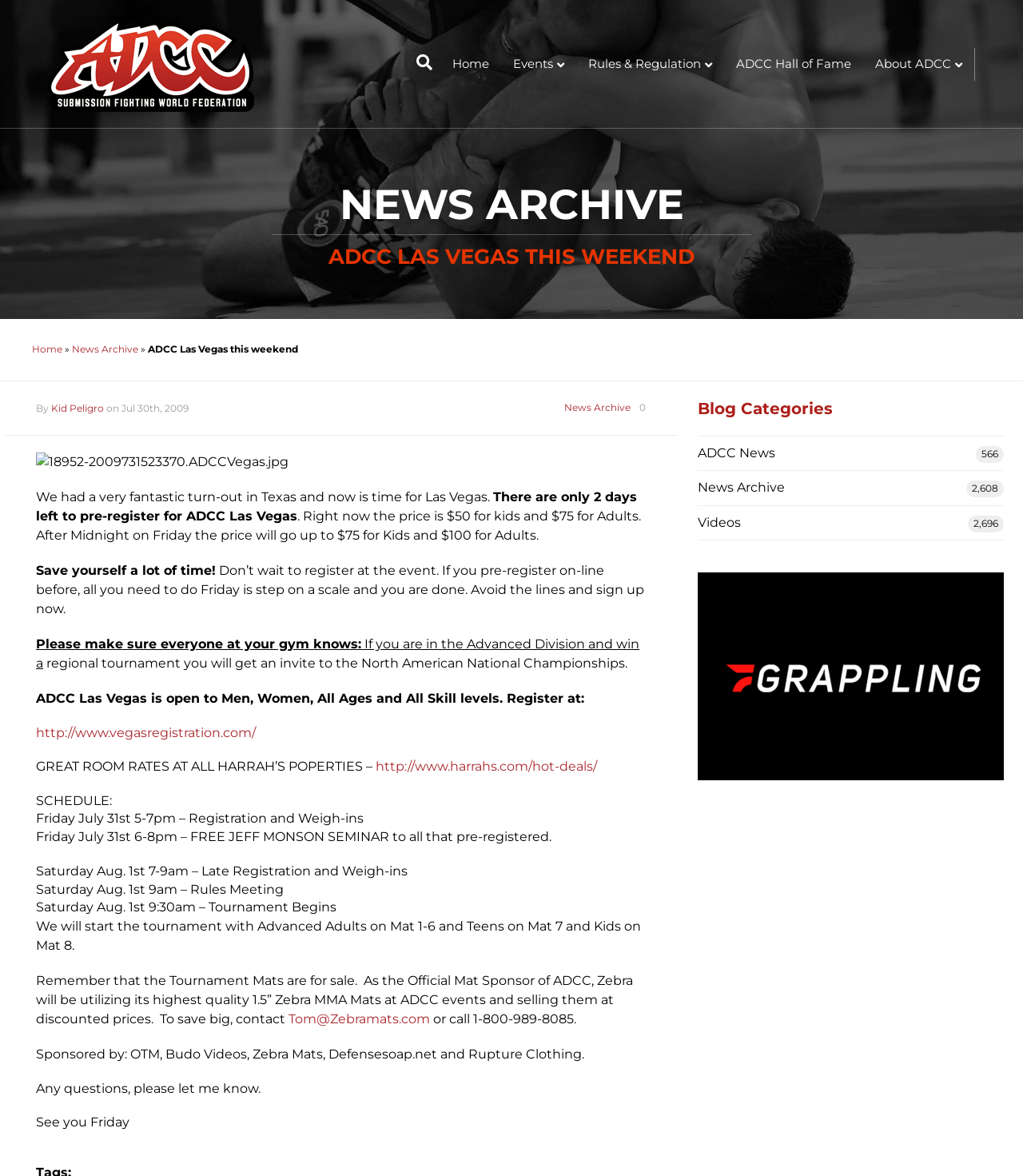Ascertain the bounding box coordinates for the UI element detailed here: "Latest News". The coordinates should be provided as [left, top, right, bottom] with each value being a float between 0 and 1.

None